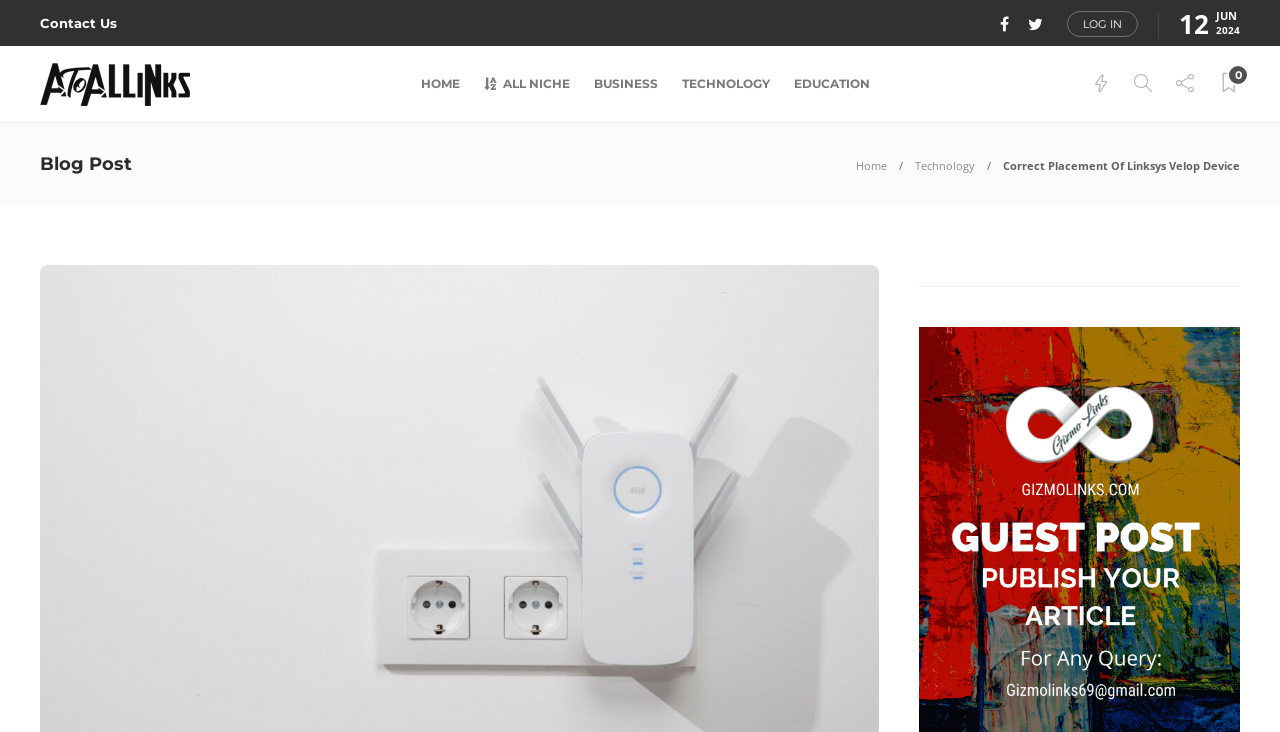Describe the entire webpage, focusing on both content and design.

The webpage appears to be a blog post about the correct placement of Linksys Velop devices. At the top left, there is a navigation menu with links to "Contact Us", social media icons, and a login button. To the right of the navigation menu, there is a date display showing "12 JUN 2024". 

Below the navigation menu, there is a header section with a logo of "AtoAllinks" and a set of links to different categories, including "HOME", "ALL NICHE", "BUSINESS", "TECHNOLOGY", and "EDUCATION". There are also some icons and a search button on the right side of this section.

The main content of the webpage is a blog post titled "Correct Placement Of Linksys Velop Device". The post is preceded by a heading that says "Blog Post" and has links to "Home" and "Technology" above it. The blog post itself takes up most of the page, with a horizontal separator line below it.